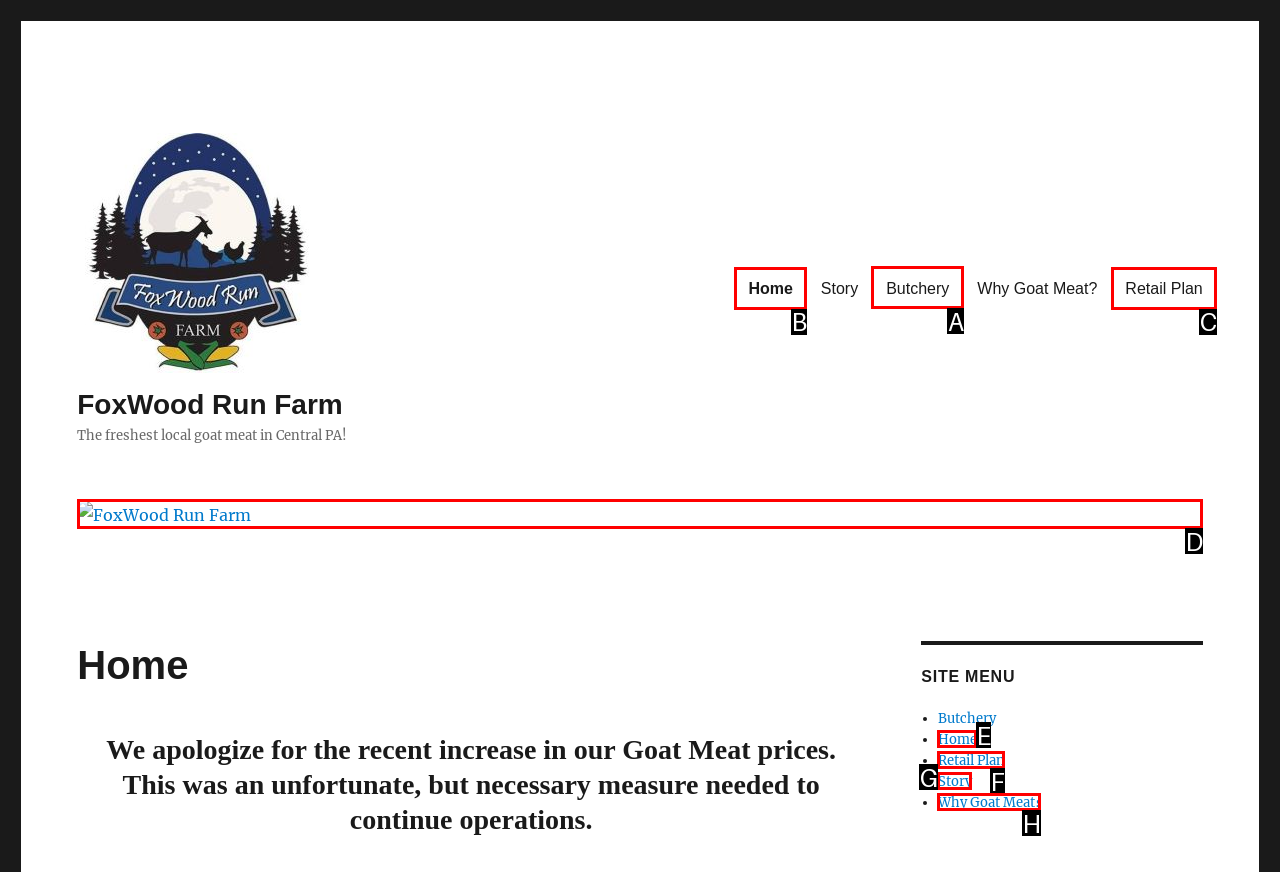Tell me which letter corresponds to the UI element that should be clicked to fulfill this instruction: explore the butchery
Answer using the letter of the chosen option directly.

A